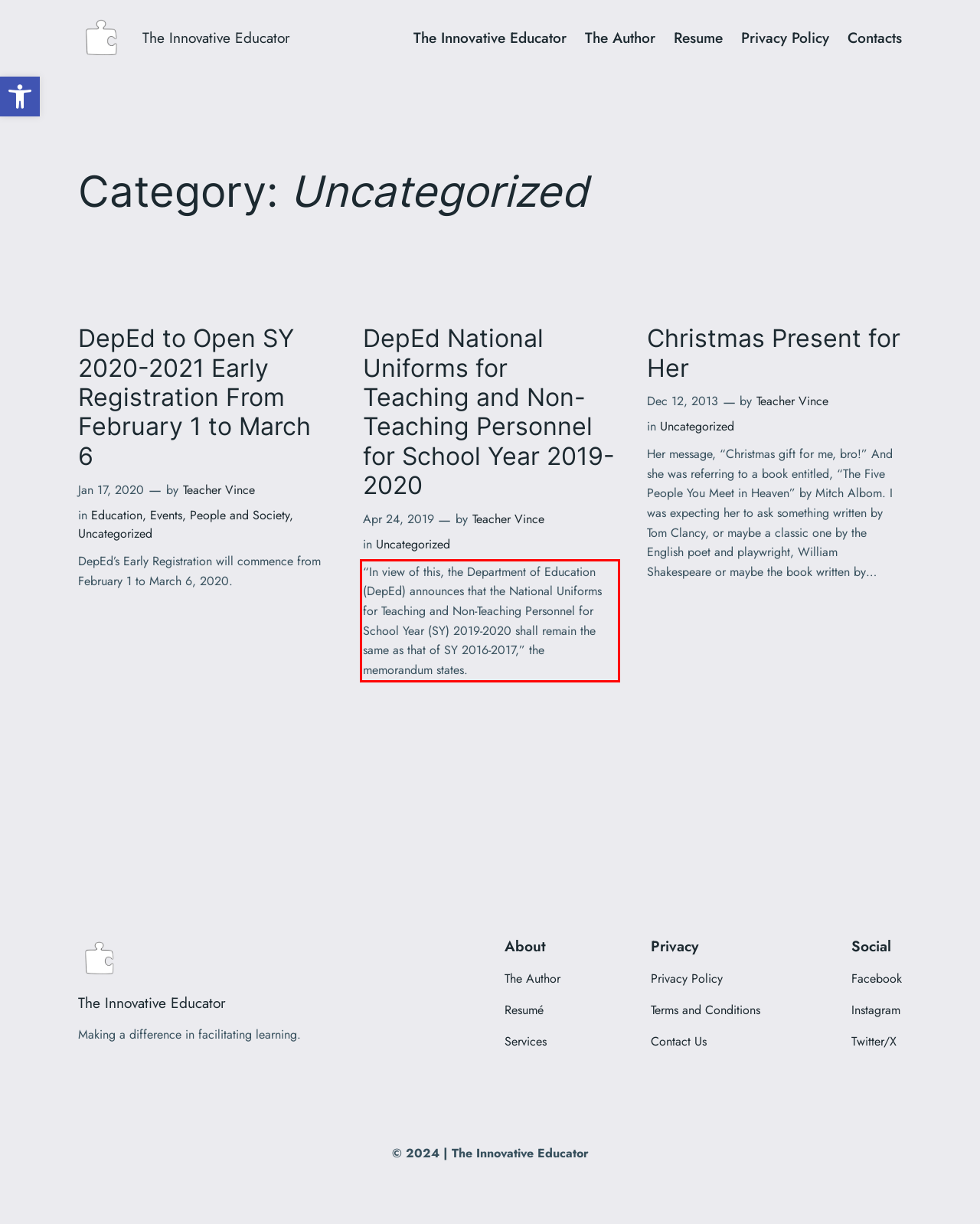Using the provided webpage screenshot, recognize the text content in the area marked by the red bounding box.

“In view of this, the Department of Education (DepEd) announces that the National Uniforms for Teaching and Non-Teaching Personnel for School Year (SY) 2019-2020 shall remain the same as that of SY 2016-2017,” the memorandum states.